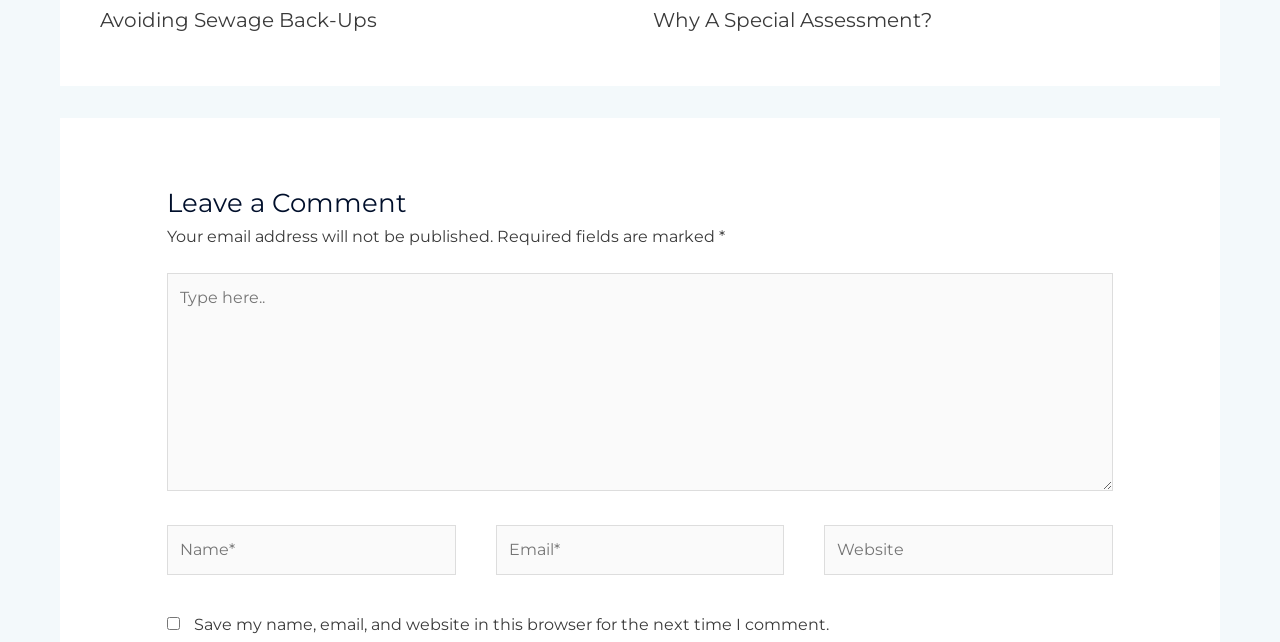Refer to the image and answer the question with as much detail as possible: What is required to leave a comment?

The required fields to leave a comment are marked with an asterisk (*) symbol, which are the 'Name' and 'Email' fields, indicating that these fields must be filled in to submit a comment.